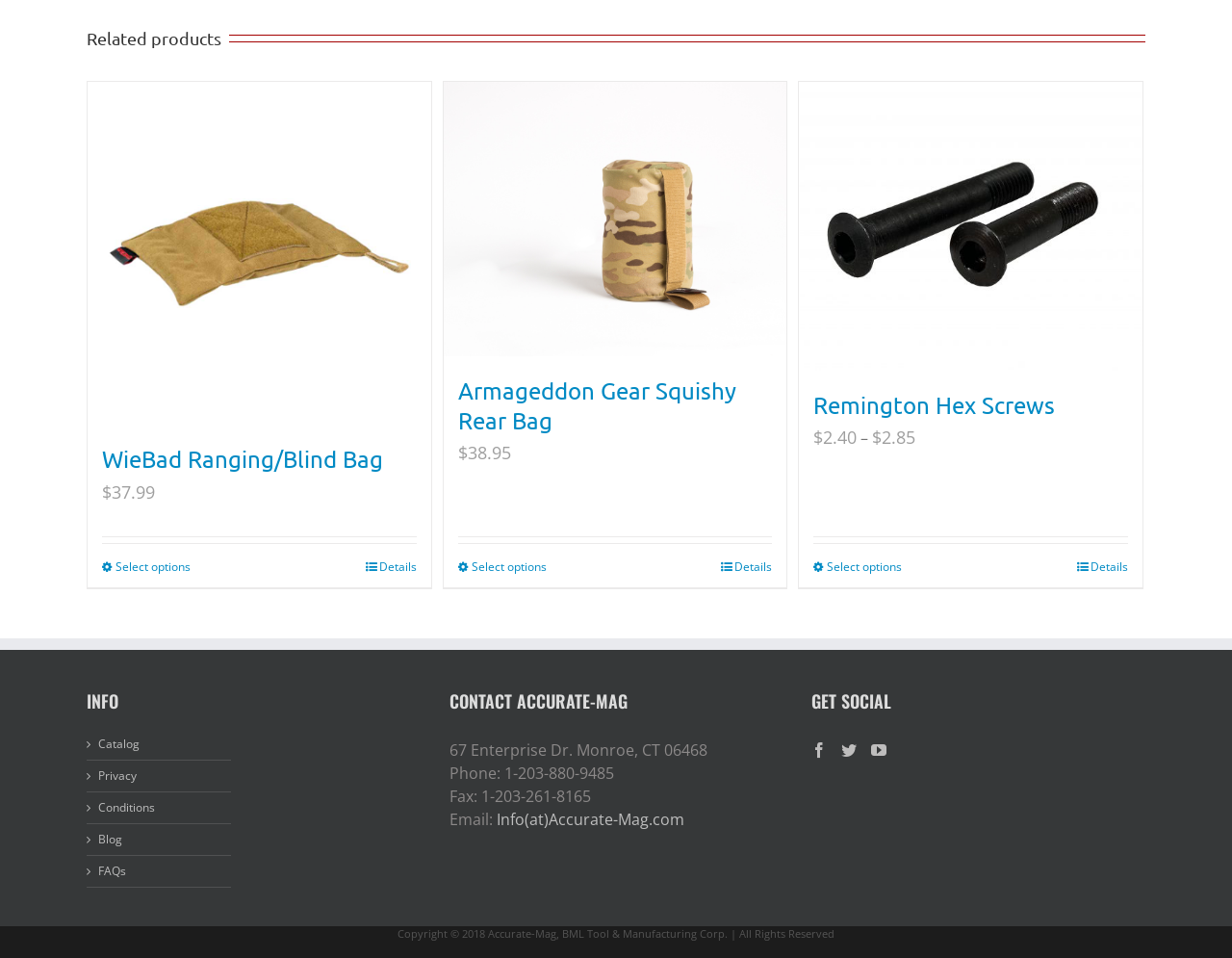Carefully examine the image and provide an in-depth answer to the question: What is the copyright year of Accurate-Mag?

I found the copyright year of Accurate-Mag by looking at the StaticText element at the bottom of the page. The copyright year is listed as 'Copyright © 2018 Accurate-Mag, BML Tool & Manufacturing Corp. | All Rights Reserved'.